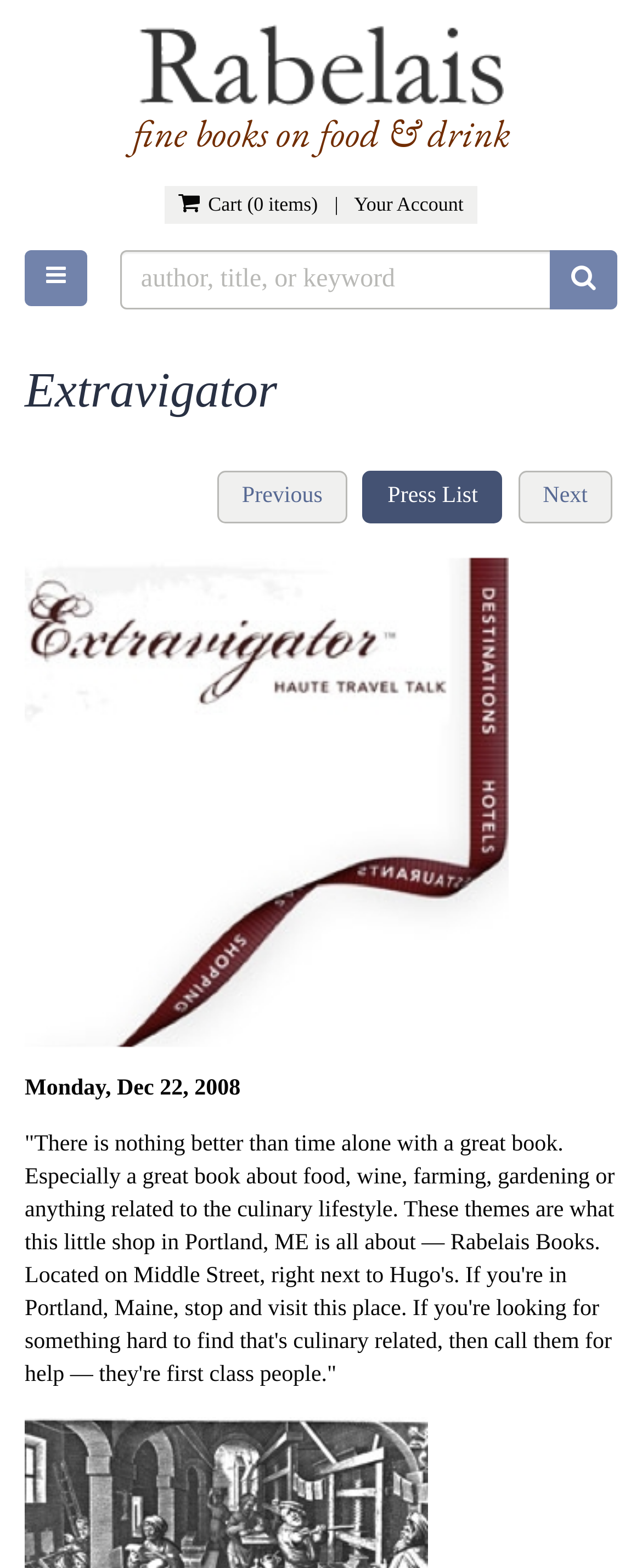What is the bounding box coordinate of the image 'Rabelais Inc.'?
Provide a fully detailed and comprehensive answer to the question.

The bounding box coordinate of the image 'Rabelais Inc.' is [0.215, 0.016, 0.785, 0.068], which represents the left, top, right, and bottom coordinates of the image element on the webpage.